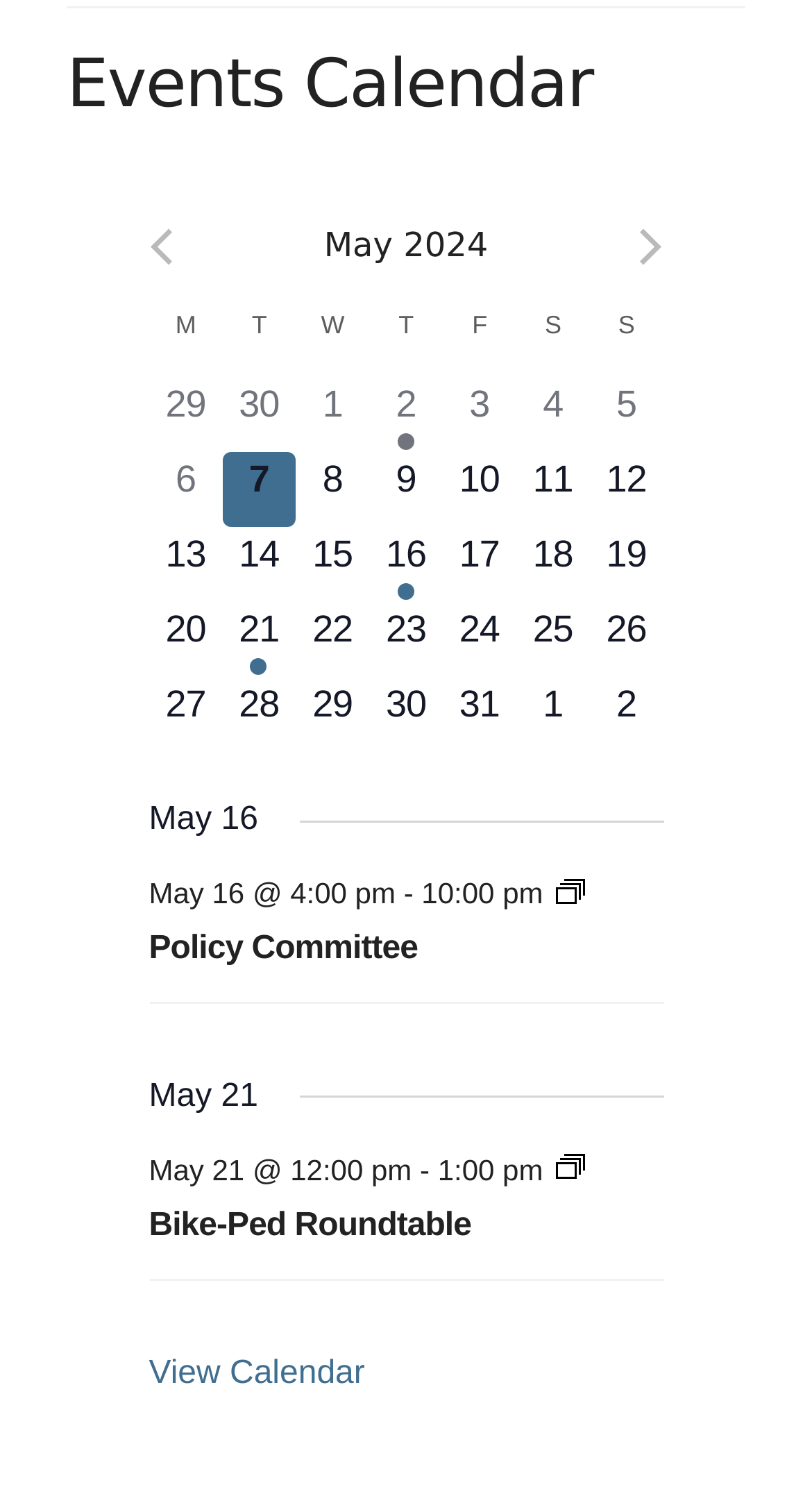How many days are displayed in the calendar?
Please respond to the question with a detailed and informative answer.

The calendar displays 31 days, from April 29 to May 31. This can be determined by counting the number of grid cells in the calendar table, each representing a day of the month.